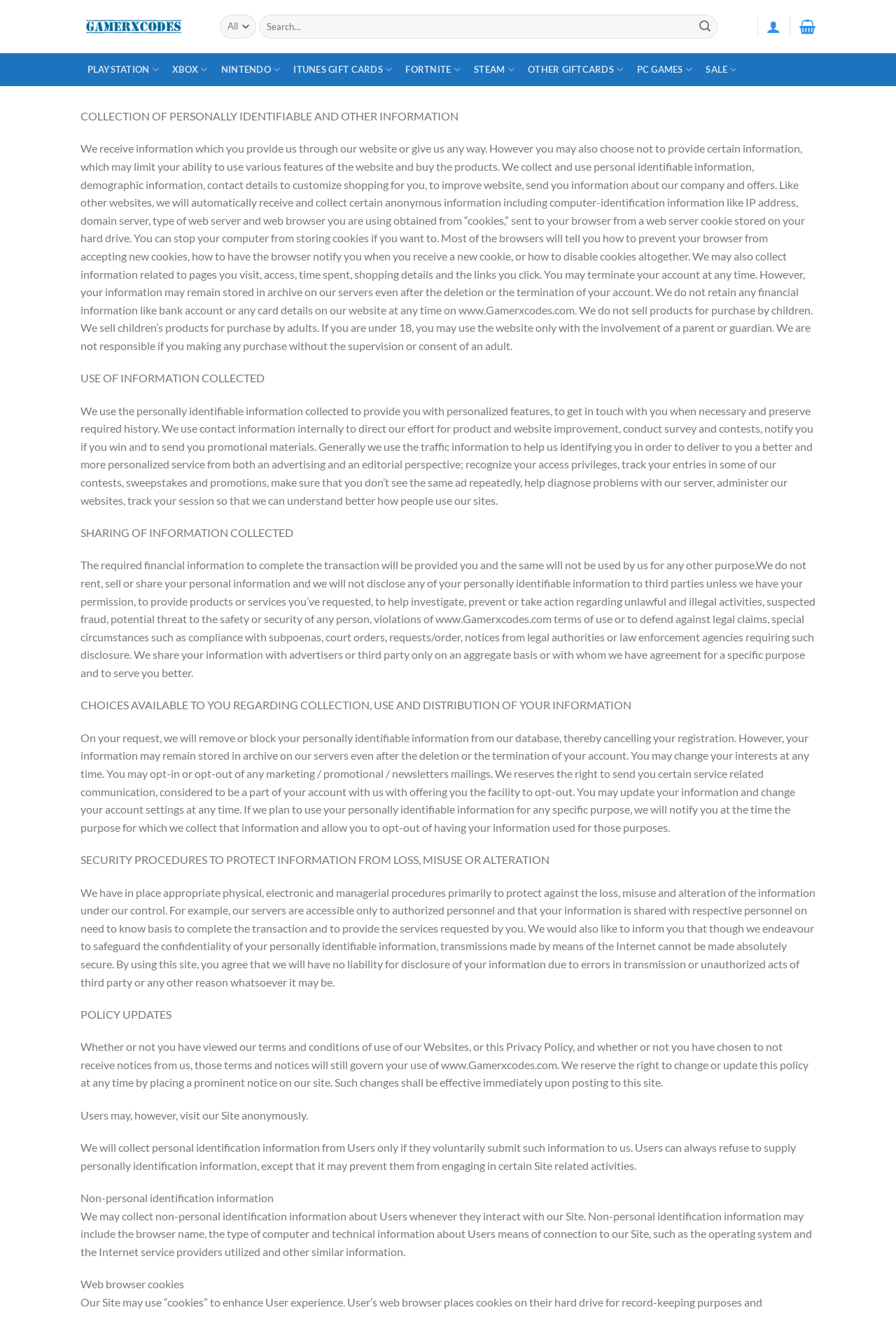Can users opt-out of receiving promotional emails?
Use the image to answer the question with a single word or phrase.

Yes